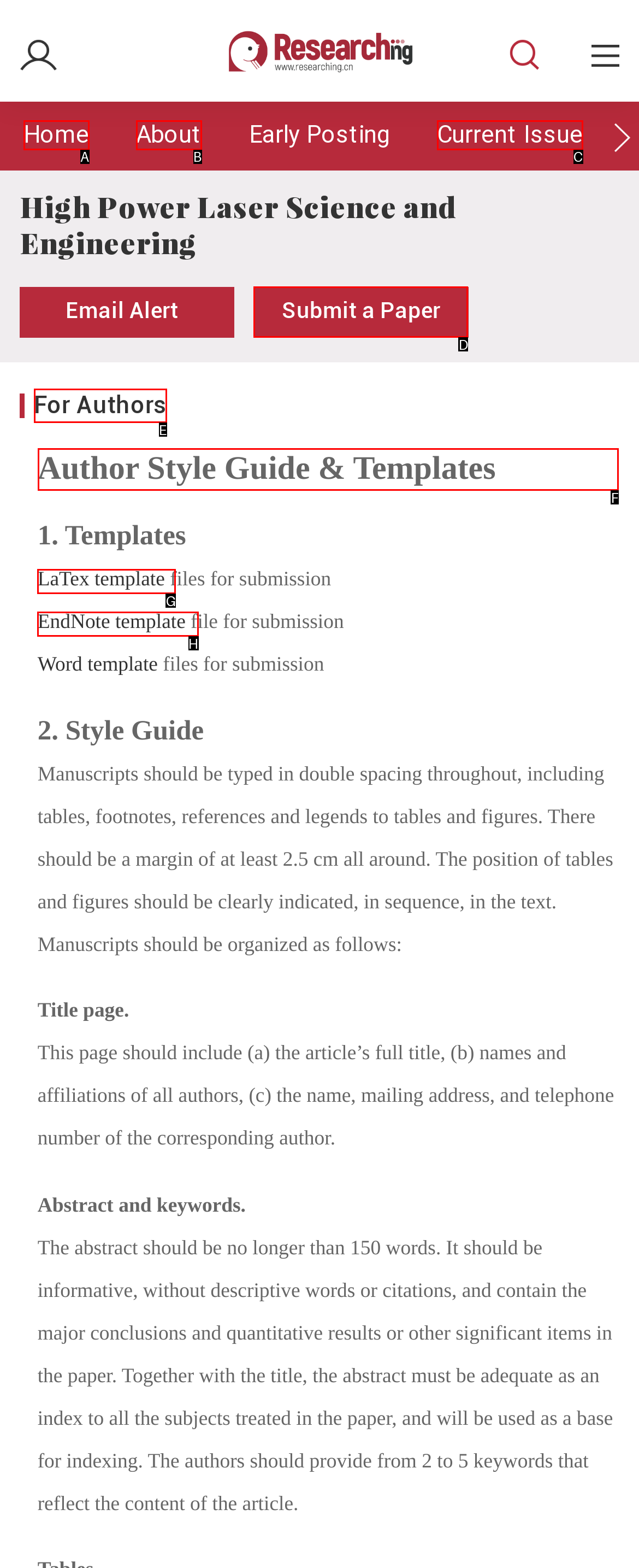Which lettered option should be clicked to achieve the task: View the Author Style Guide and Templates? Choose from the given choices.

F